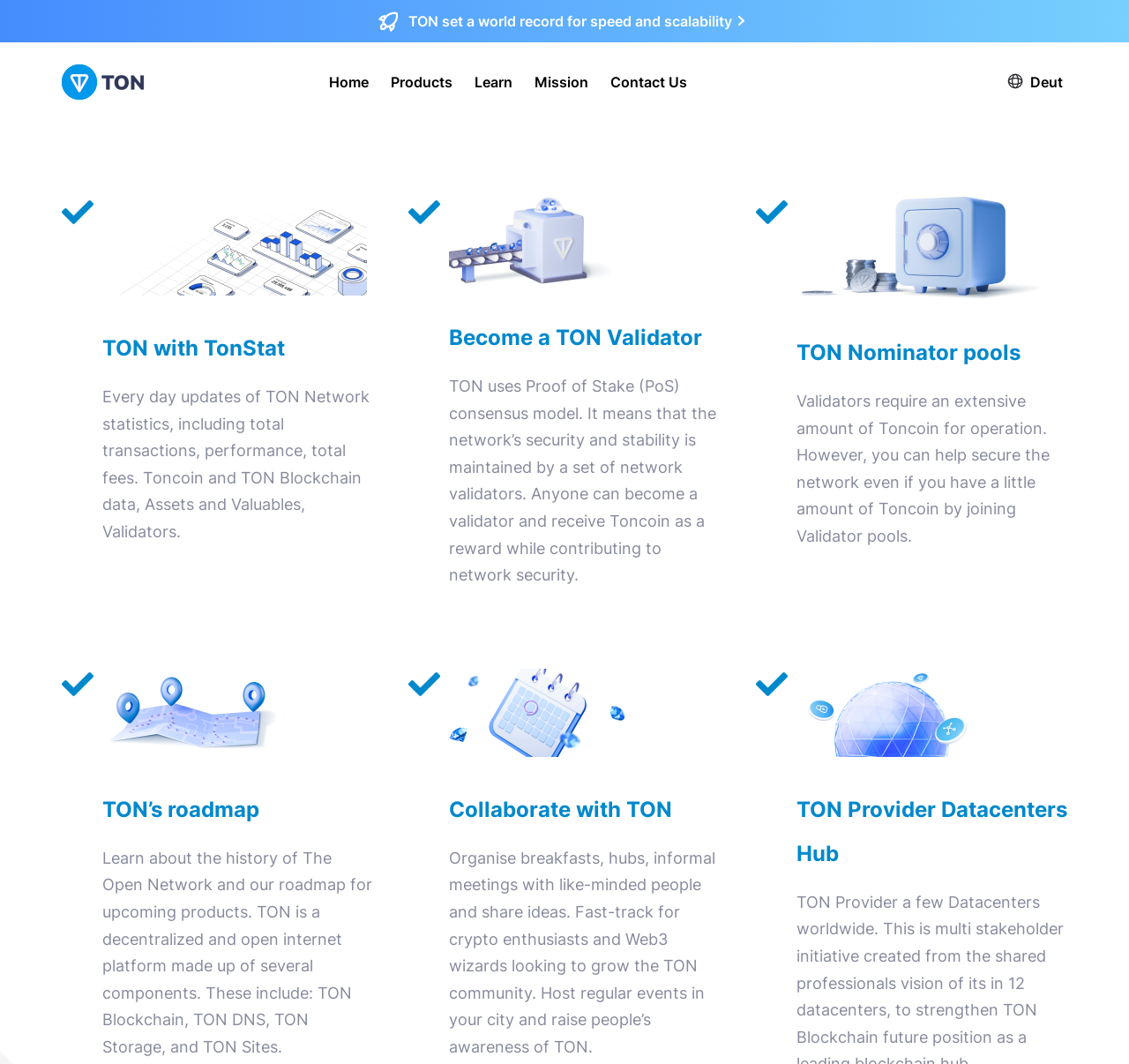Specify the bounding box coordinates of the region I need to click to perform the following instruction: "View TON's roadmap". The coordinates must be four float numbers in the range of 0 to 1, i.e., [left, top, right, bottom].

[0.091, 0.74, 0.23, 0.782]